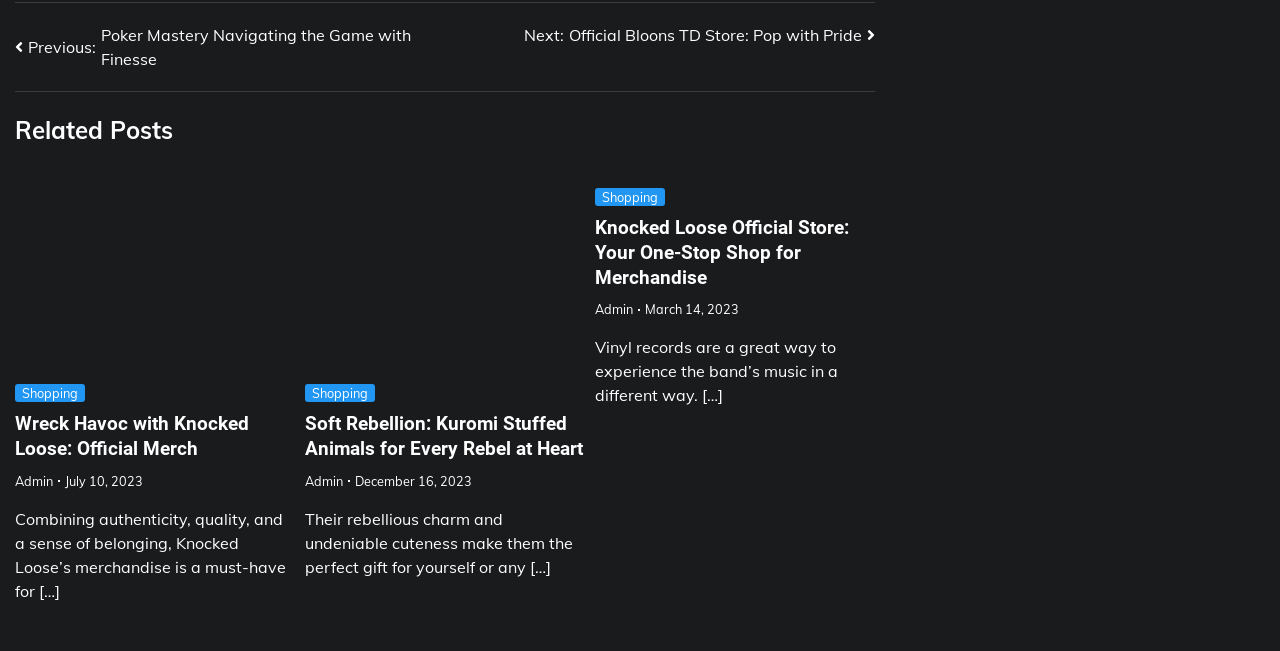Pinpoint the bounding box coordinates of the clickable area necessary to execute the following instruction: "Explore 'Knocked Loose Official Store: Your One-Stop Shop for Merchandise'". The coordinates should be given as four float numbers between 0 and 1, namely [left, top, right, bottom].

[0.465, 0.332, 0.663, 0.443]